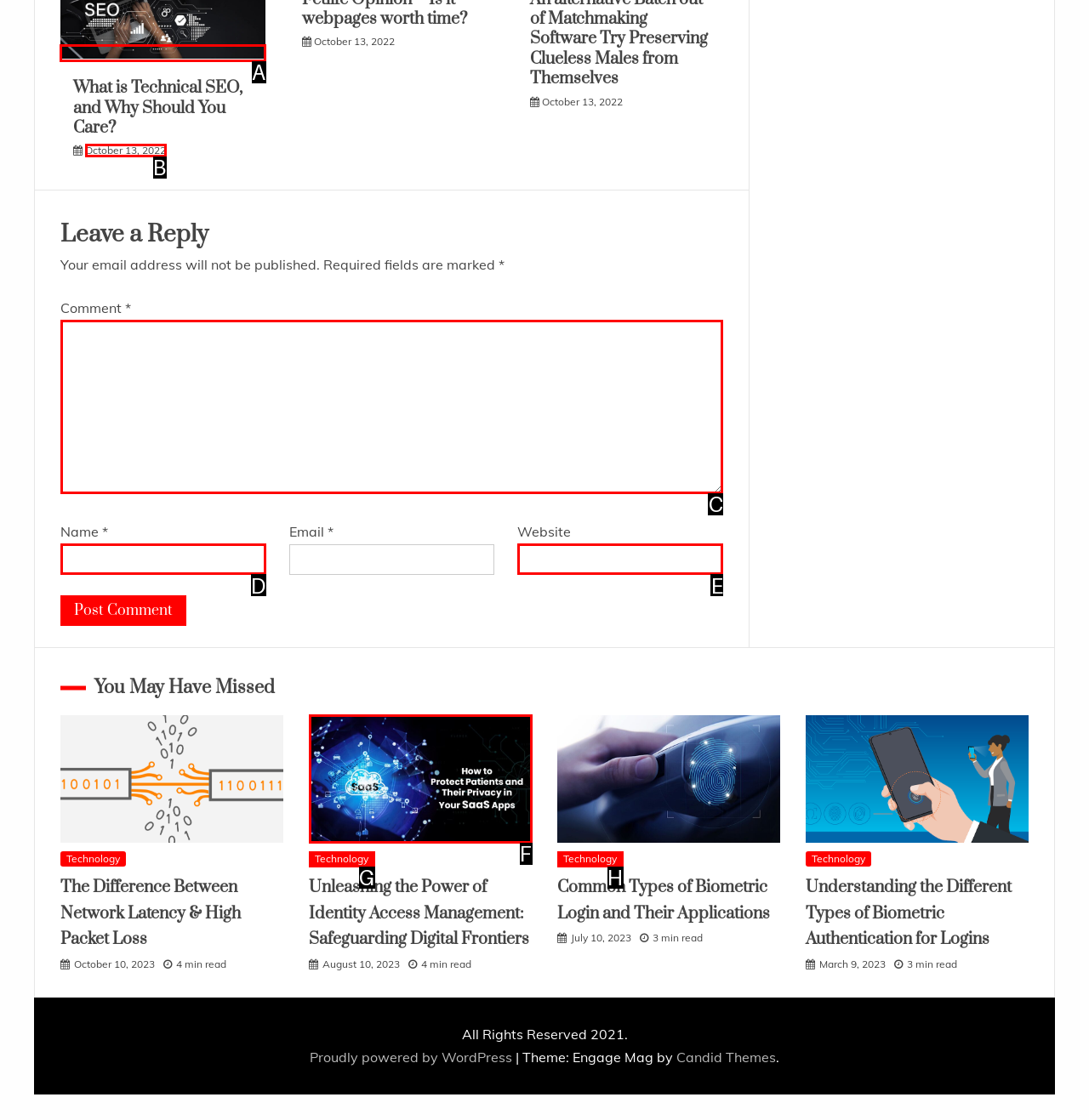Choose the HTML element you need to click to achieve the following task: Click on the 'Technical SEO' link
Respond with the letter of the selected option from the given choices directly.

A